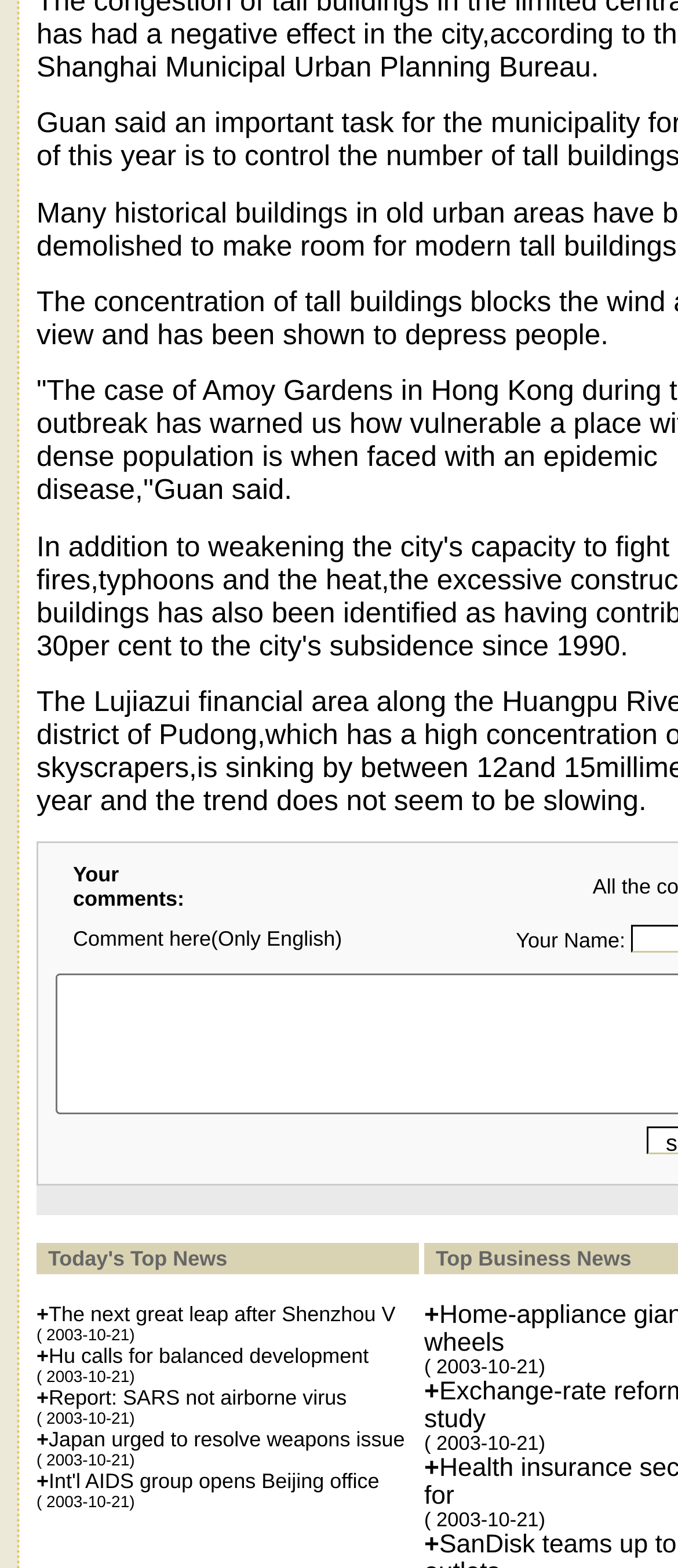What is the purpose of the '+' symbols?
Give a one-word or short phrase answer based on the image.

Expand or view more